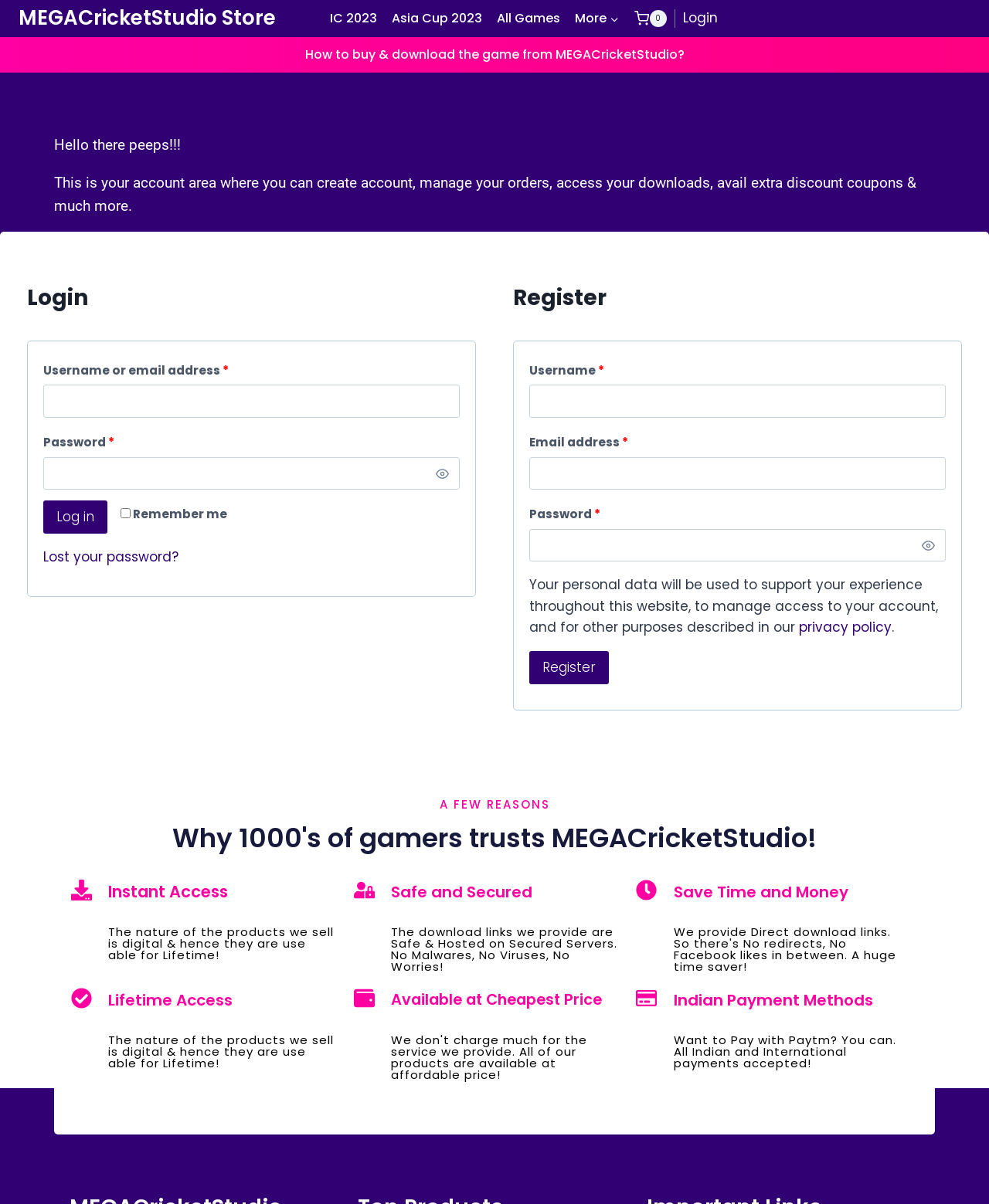Locate the bounding box coordinates of the element that should be clicked to fulfill the instruction: "View your shopping cart".

[0.641, 0.008, 0.674, 0.022]